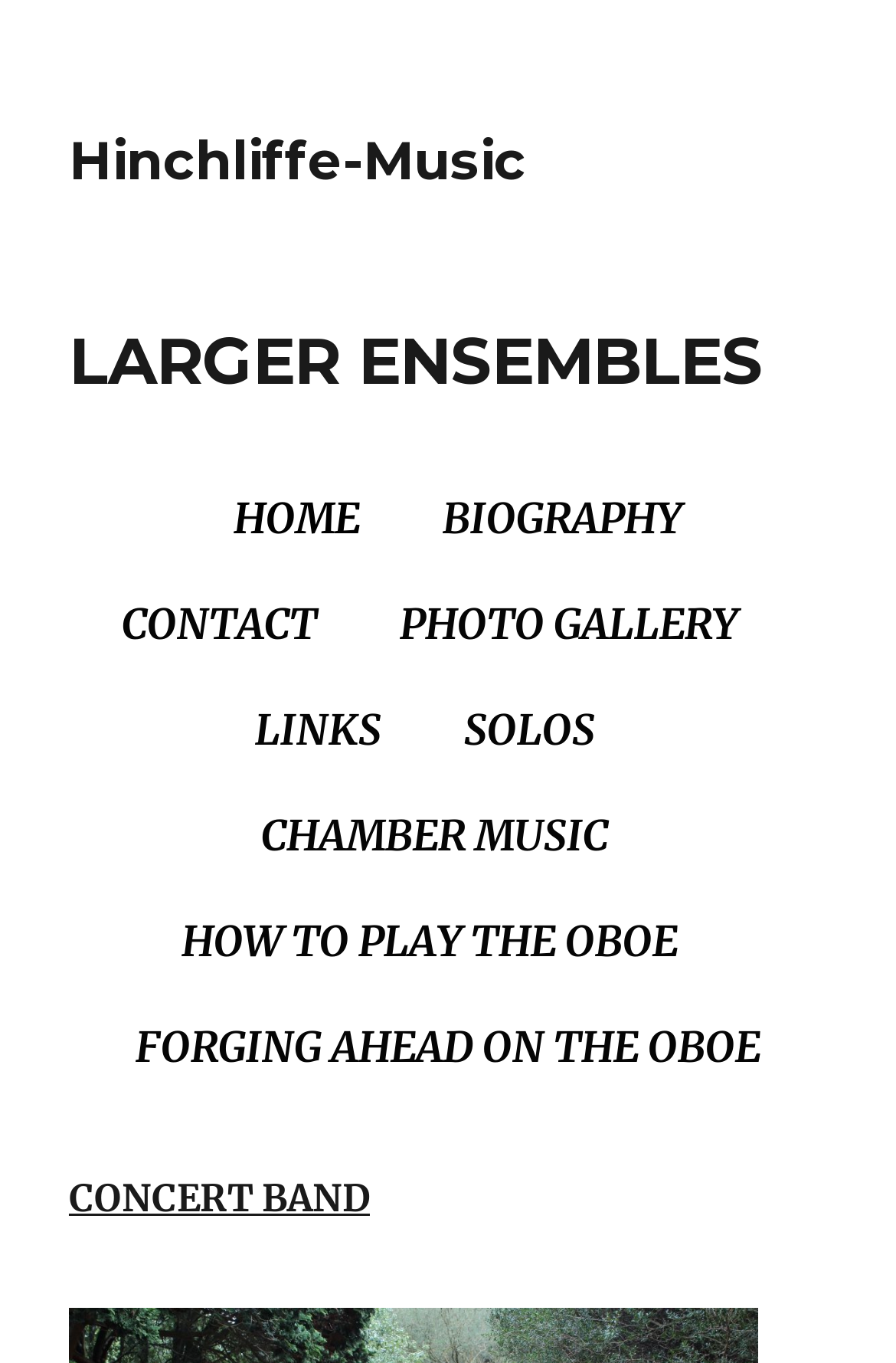What is the text below the top navigation menu?
Based on the content of the image, thoroughly explain and answer the question.

By looking at the webpage, I can see that below the top navigation menu, there is a static text that reads 'CONCERT BAND'.